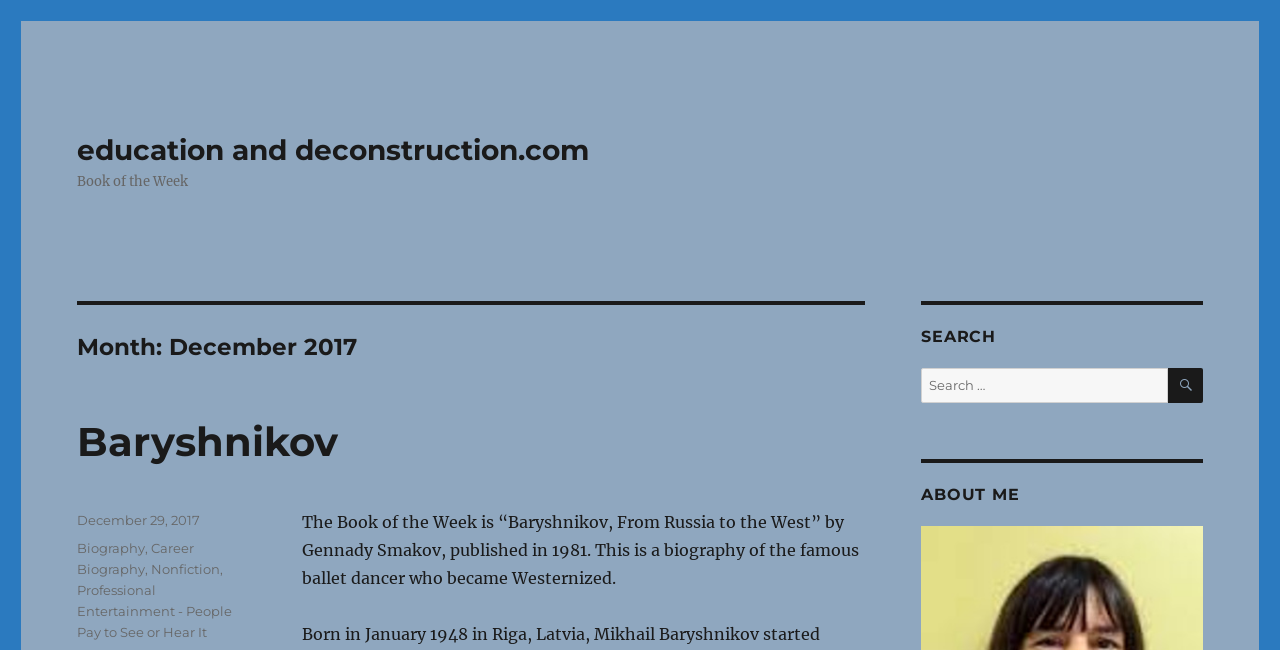Locate the bounding box coordinates of the element's region that should be clicked to carry out the following instruction: "click the link to December 29, 2017". The coordinates need to be four float numbers between 0 and 1, i.e., [left, top, right, bottom].

[0.06, 0.788, 0.156, 0.812]